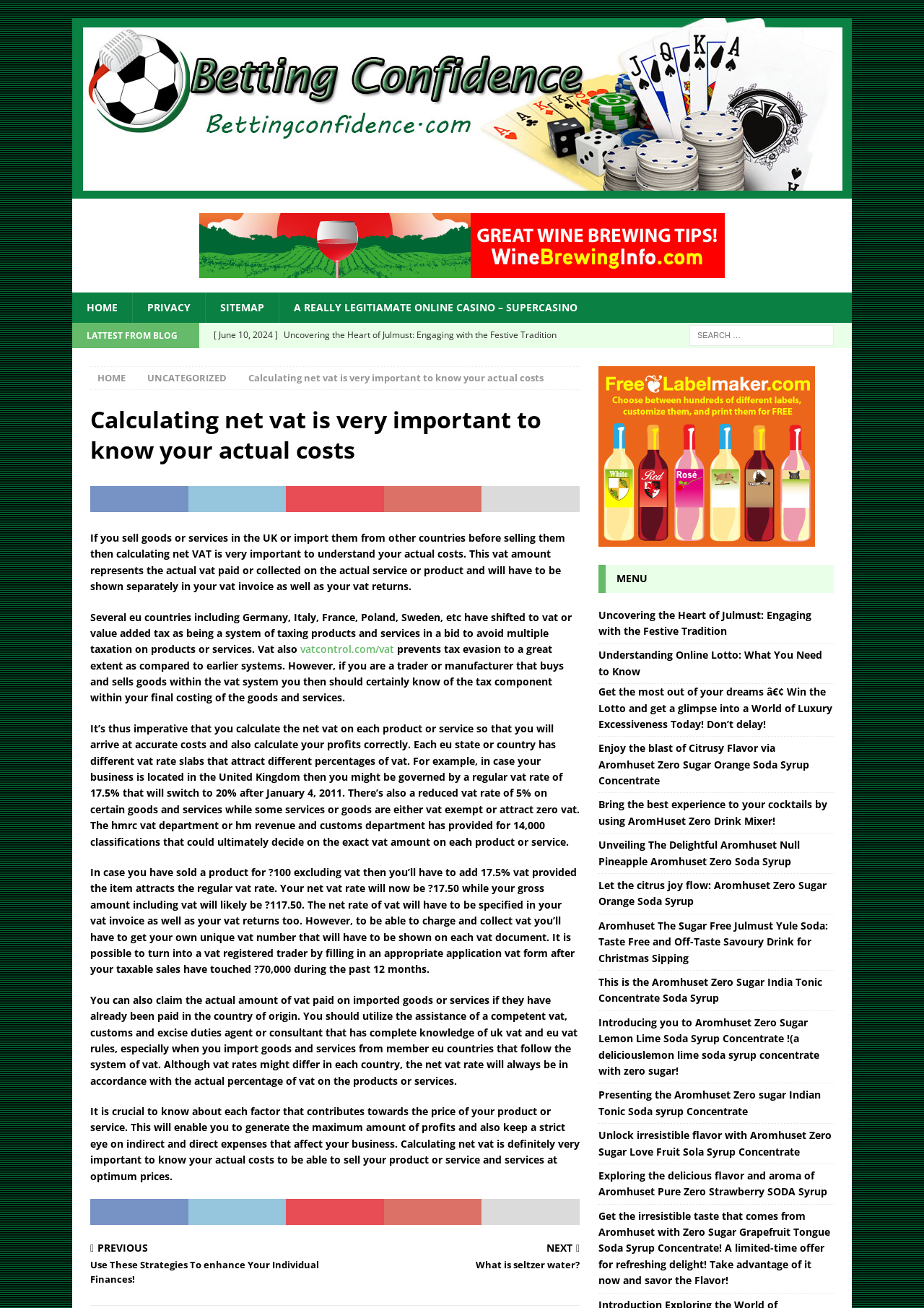Can you identify the bounding box coordinates of the clickable region needed to carry out this instruction: 'Read the latest blog post'? The coordinates should be four float numbers within the range of 0 to 1, stated as [left, top, right, bottom].

[0.231, 0.247, 0.618, 0.285]